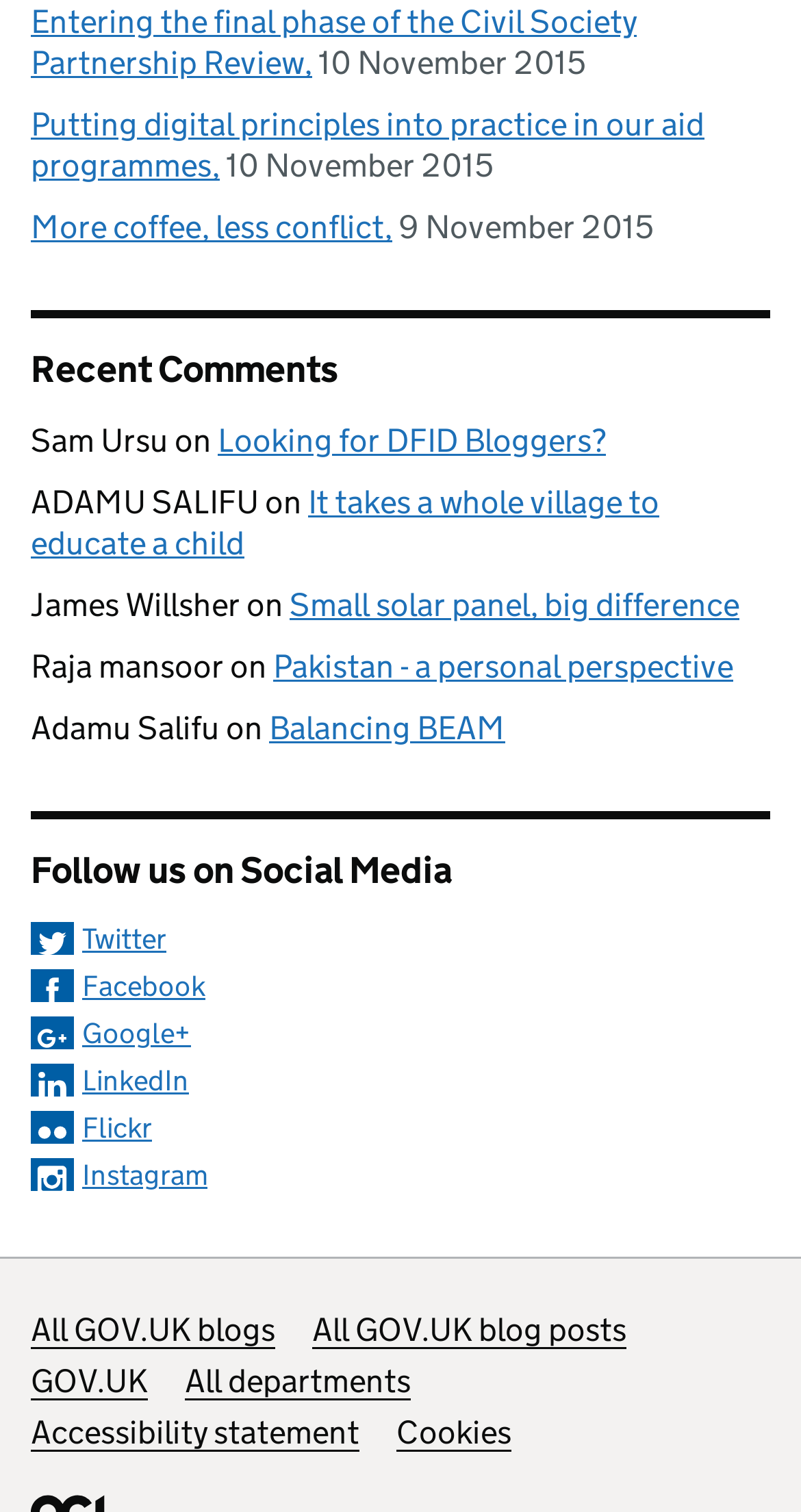Analyze the image and deliver a detailed answer to the question: What is the name of the blogger who wrote 'It takes a whole village to educate a child'?

The blogger who wrote 'It takes a whole village to educate a child' is mentioned as 'ADAMU SALIFU'.